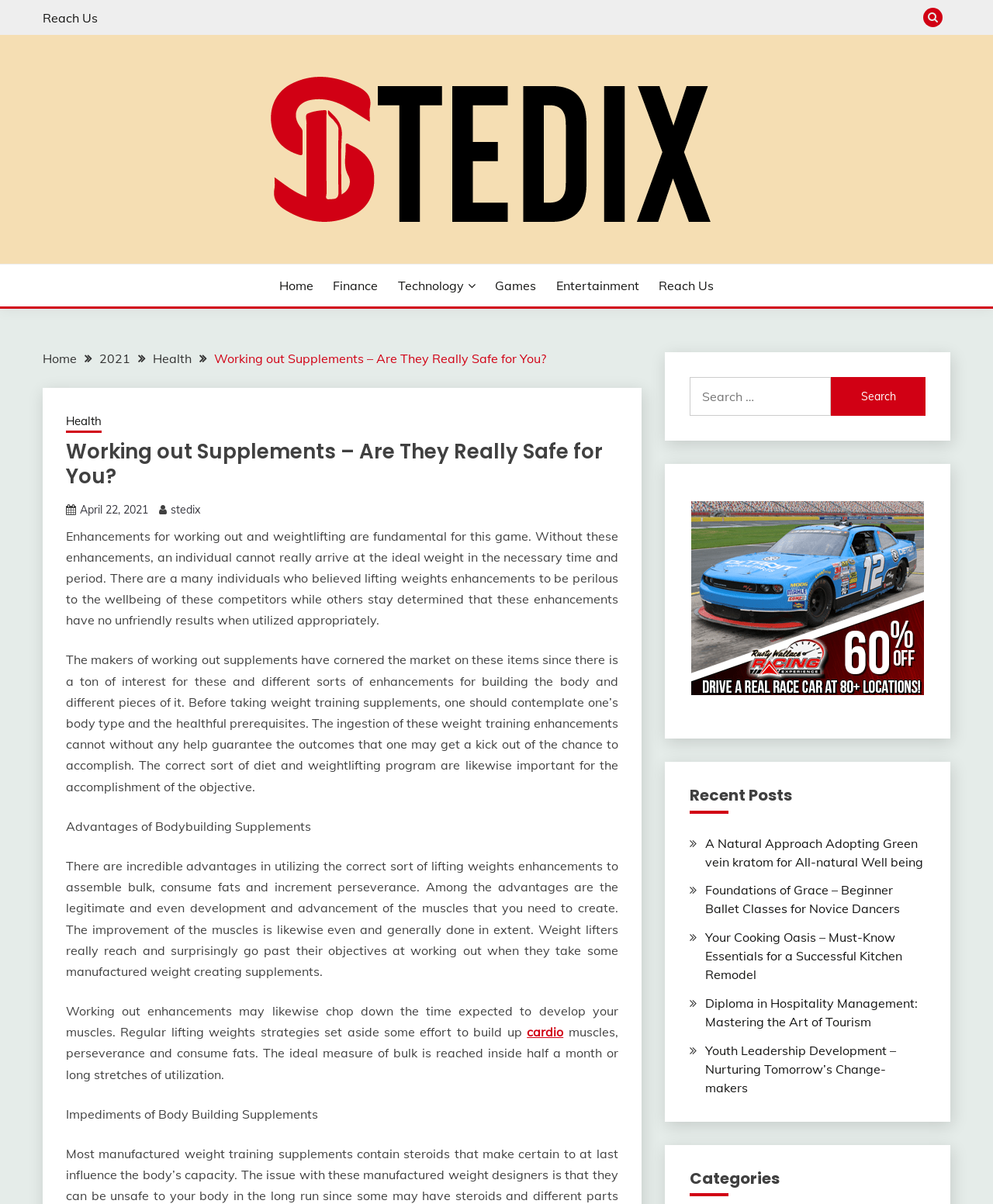Pinpoint the bounding box coordinates of the element to be clicked to execute the instruction: "Click on the 'Reach Us' link".

[0.043, 0.008, 0.098, 0.021]